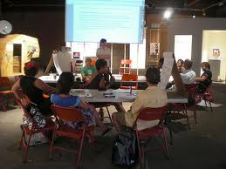What type of space is the meeting taking place in?
Please respond to the question with as much detail as possible.

The stylish design of the chairs and background elements, as well as the unique decor and artifacts, suggest that the meeting is taking place in an informal, creative space that is conducive to creativity and collaboration.